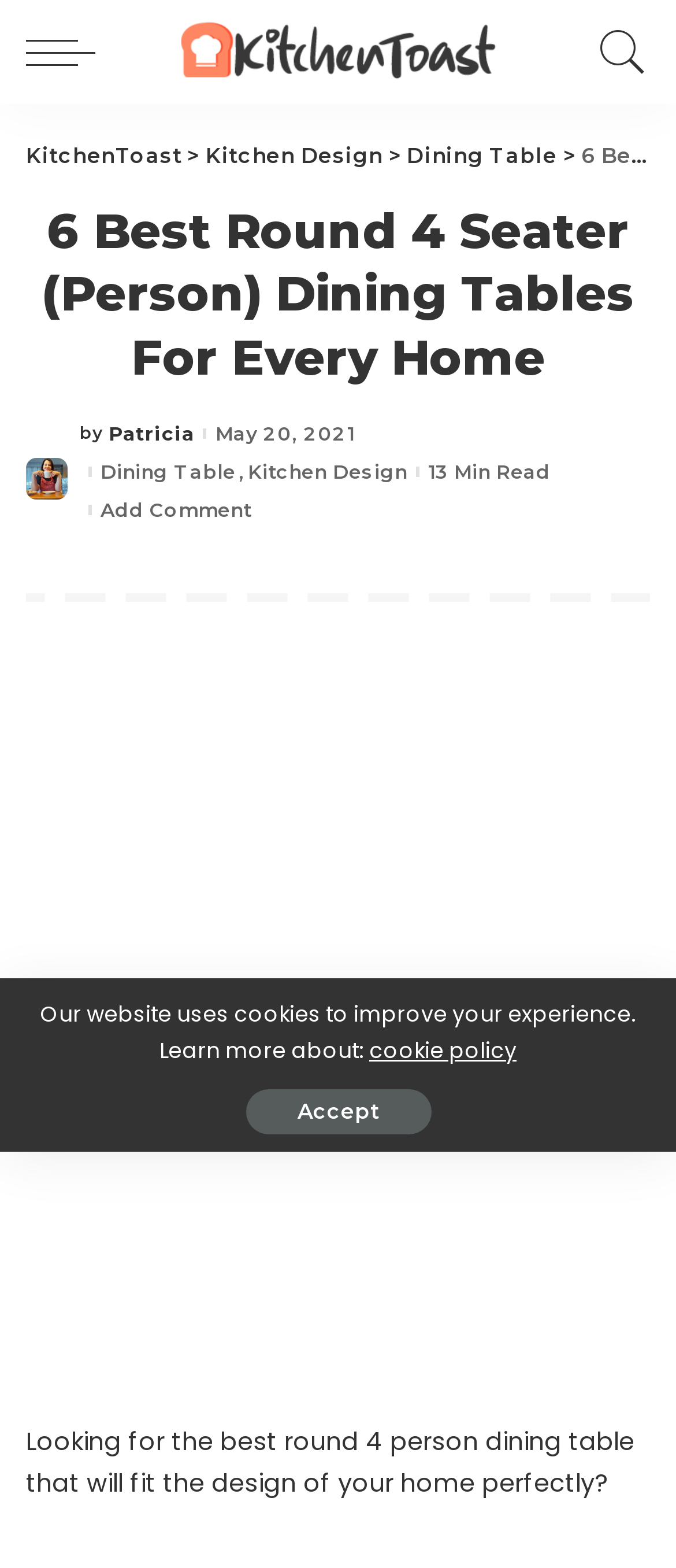Extract the main heading from the webpage content.

6 Best Round 4 Seater (Person) Dining Tables For Every Home